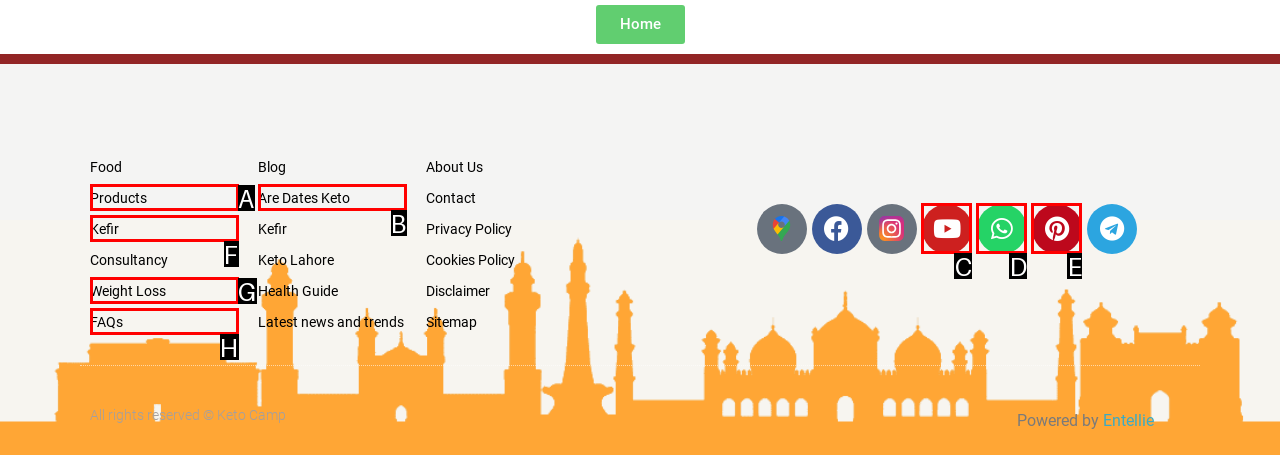Choose the HTML element that best fits the description: Are Dates Keto. Answer with the option's letter directly.

B